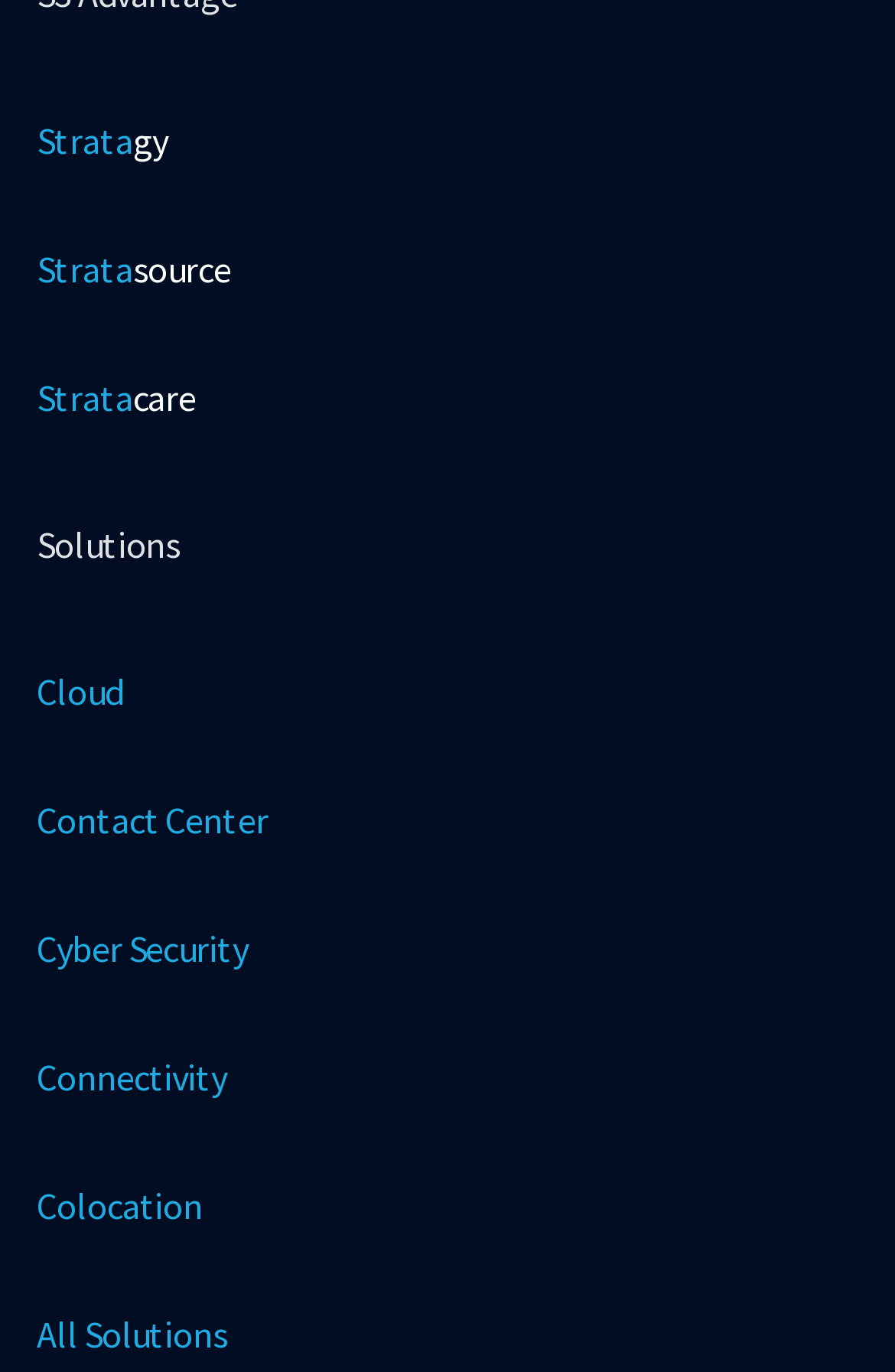Given the element description "All Solutions" in the screenshot, predict the bounding box coordinates of that UI element.

[0.041, 0.945, 0.959, 0.999]